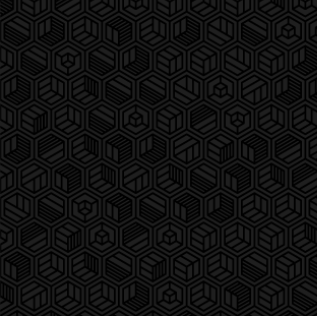Generate a detailed caption that encompasses all aspects of the image.

The image features a captivating monochromatic background composed of a pattern of hexagons, intricately designed with various geometric shapes and lines. This design exudes a modern and artistic vibe, making it suitable for a range of applications, from web design to marketing materials. The use of dark tones adds depth while maintaining a sleek aesthetic, perfect for enhancing the visual appeal of digital content or presentations. This pattern could symbolize interconnectedness and complexity, reflecting themes of innovation and creativity in design and branding.